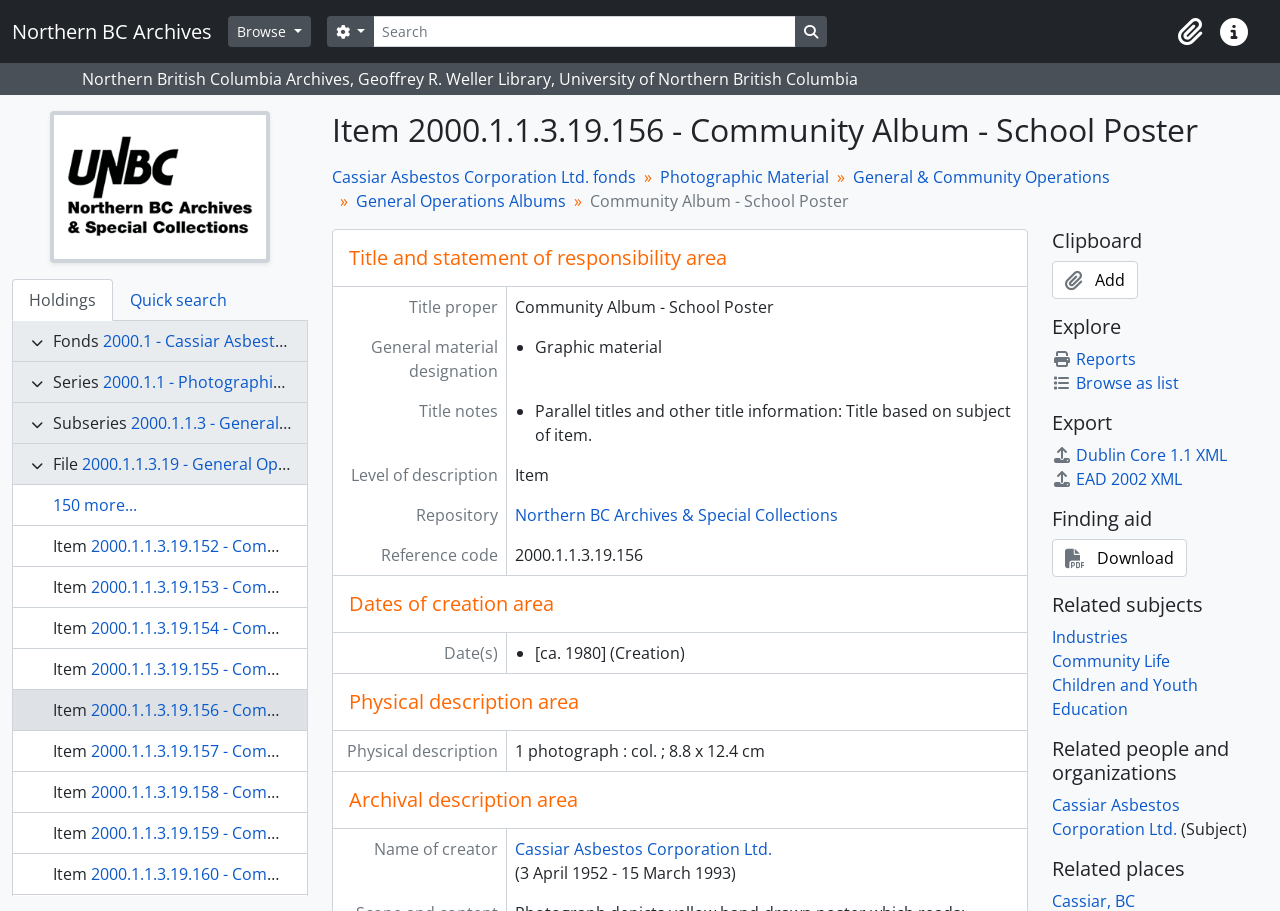Determine the bounding box for the described UI element: "Dublin Core 1.1 XML".

[0.822, 0.488, 0.959, 0.512]